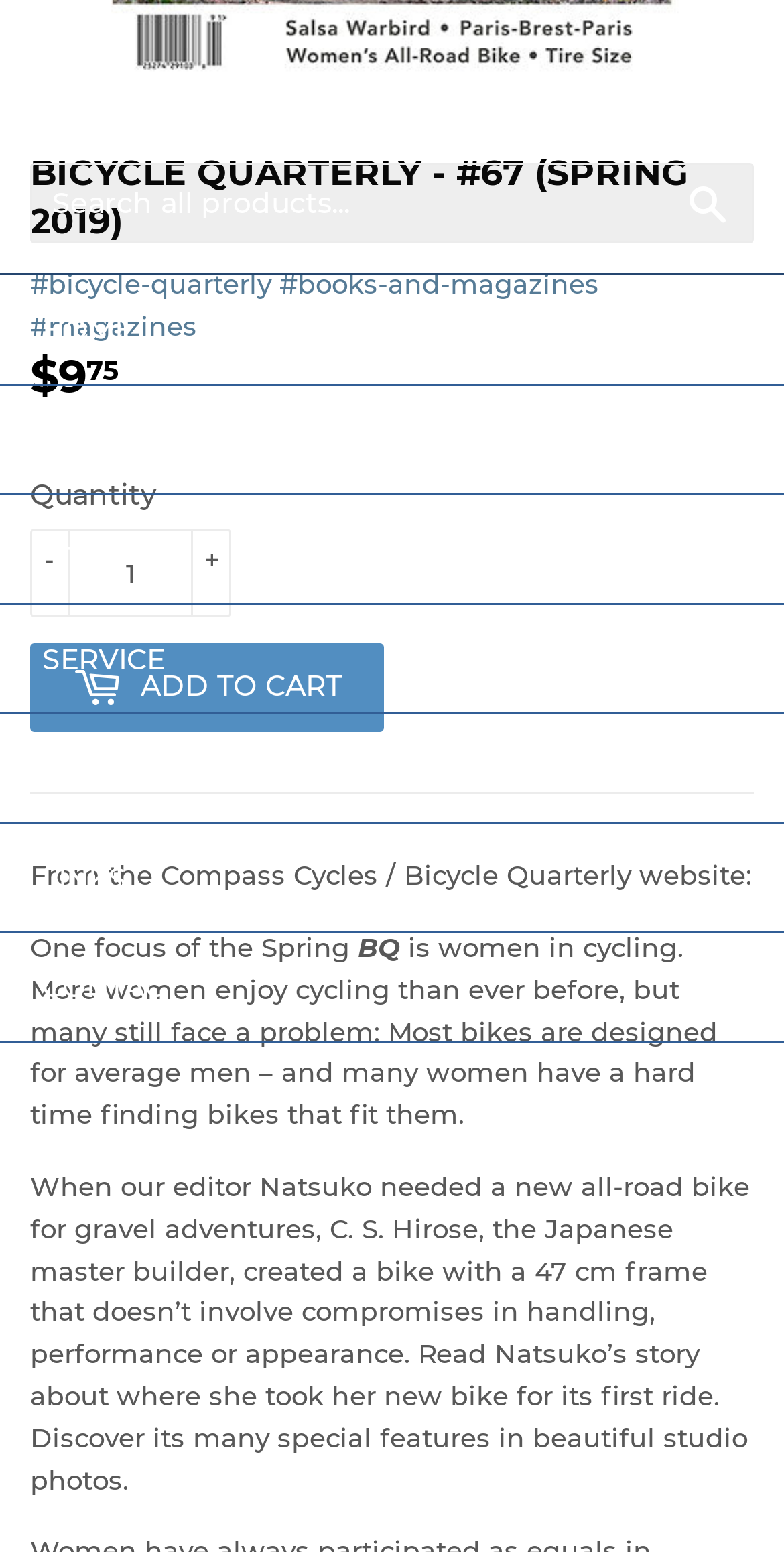Using the description "Interconnect 2017 in Las Vegas", locate and provide the bounding box of the UI element.

None